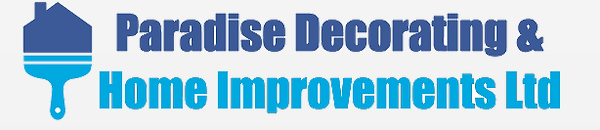Please provide a brief answer to the question using only one word or phrase: 
What does the logo convey about the brand?

Commitment to quality and creativity